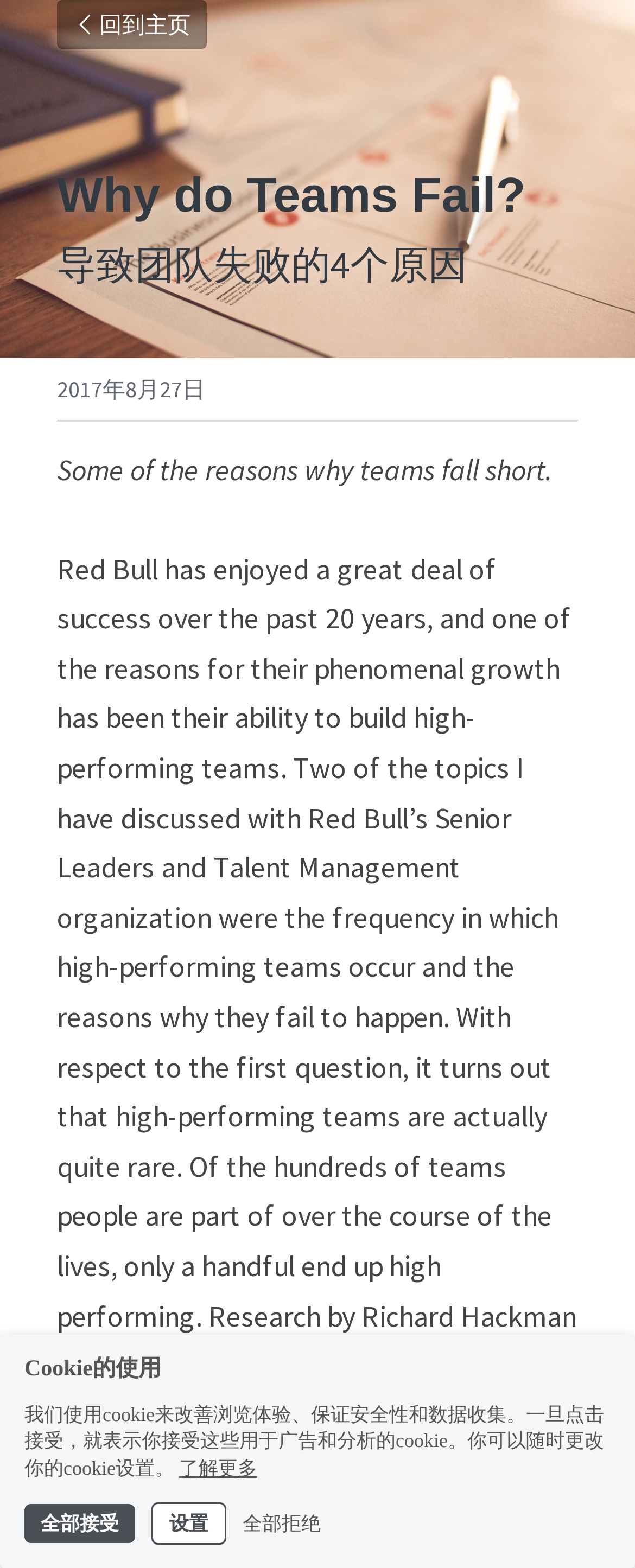What is the topic of the webpage?
Refer to the screenshot and deliver a thorough answer to the question presented.

I found the main heading 'Why do Teams Fail?' and the text 'Some of the reasons why teams fall short.' on the webpage, which indicates that the topic of the webpage is team failure and its reasons.